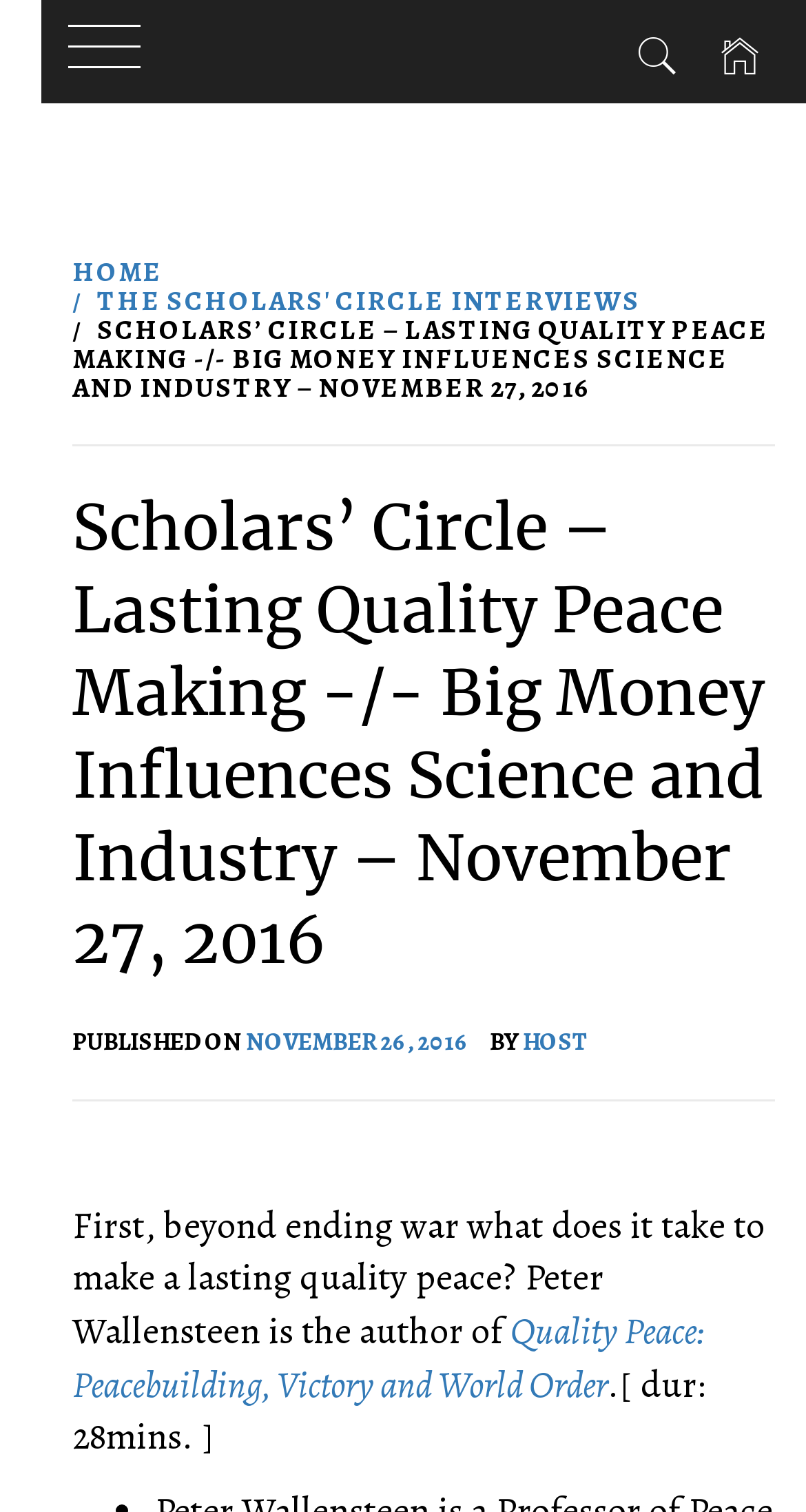What is the name of the host?
Answer the question with as much detail as possible.

The answer can be found in the link 'HOST' which is located next to the static text 'BY'.